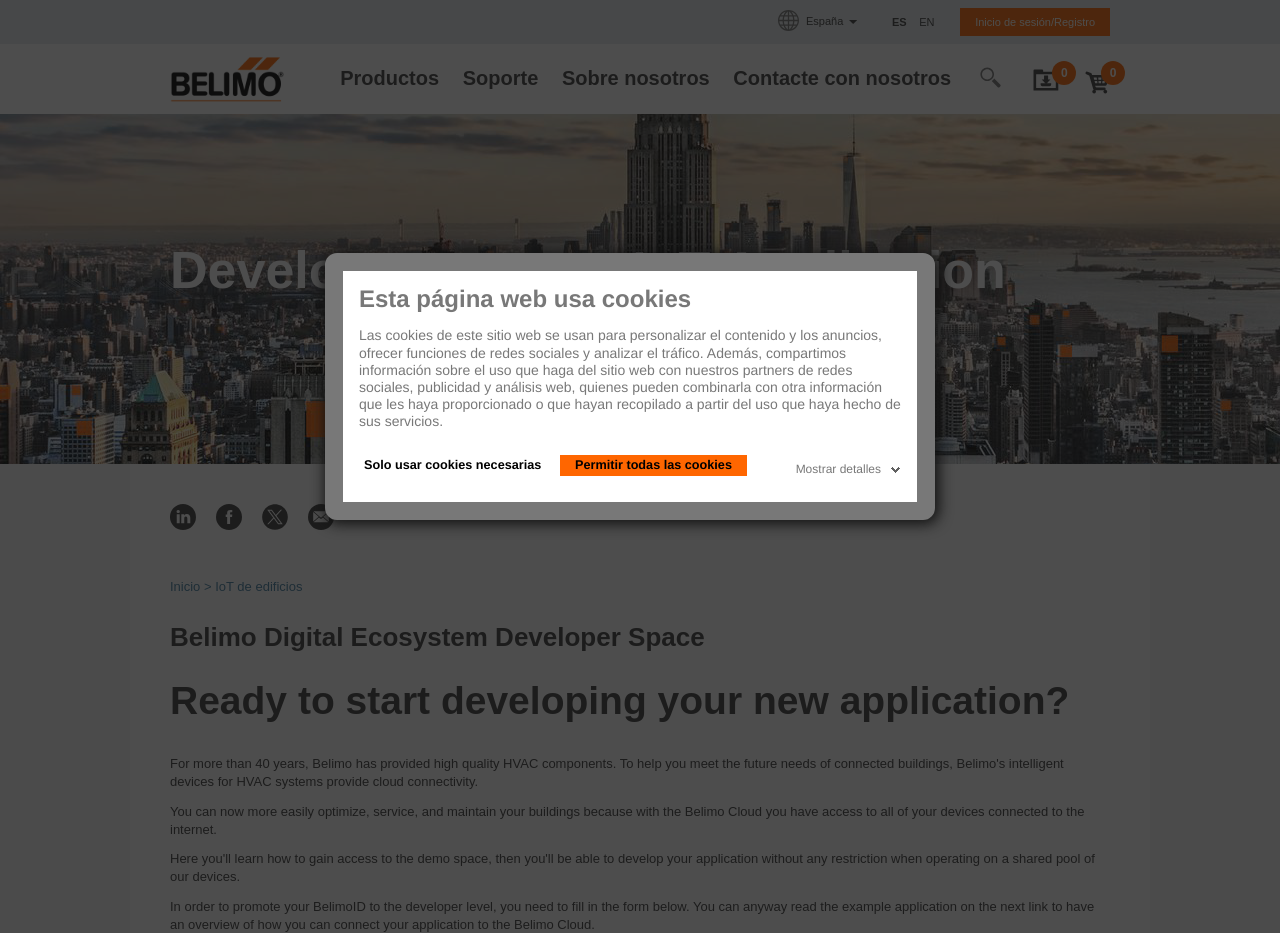Identify the bounding box coordinates of the element that should be clicked to fulfill this task: "Click the 'Contacte con nosotros' link". The coordinates should be provided as four float numbers between 0 and 1, i.e., [left, top, right, bottom].

[0.557, 0.072, 0.743, 0.095]